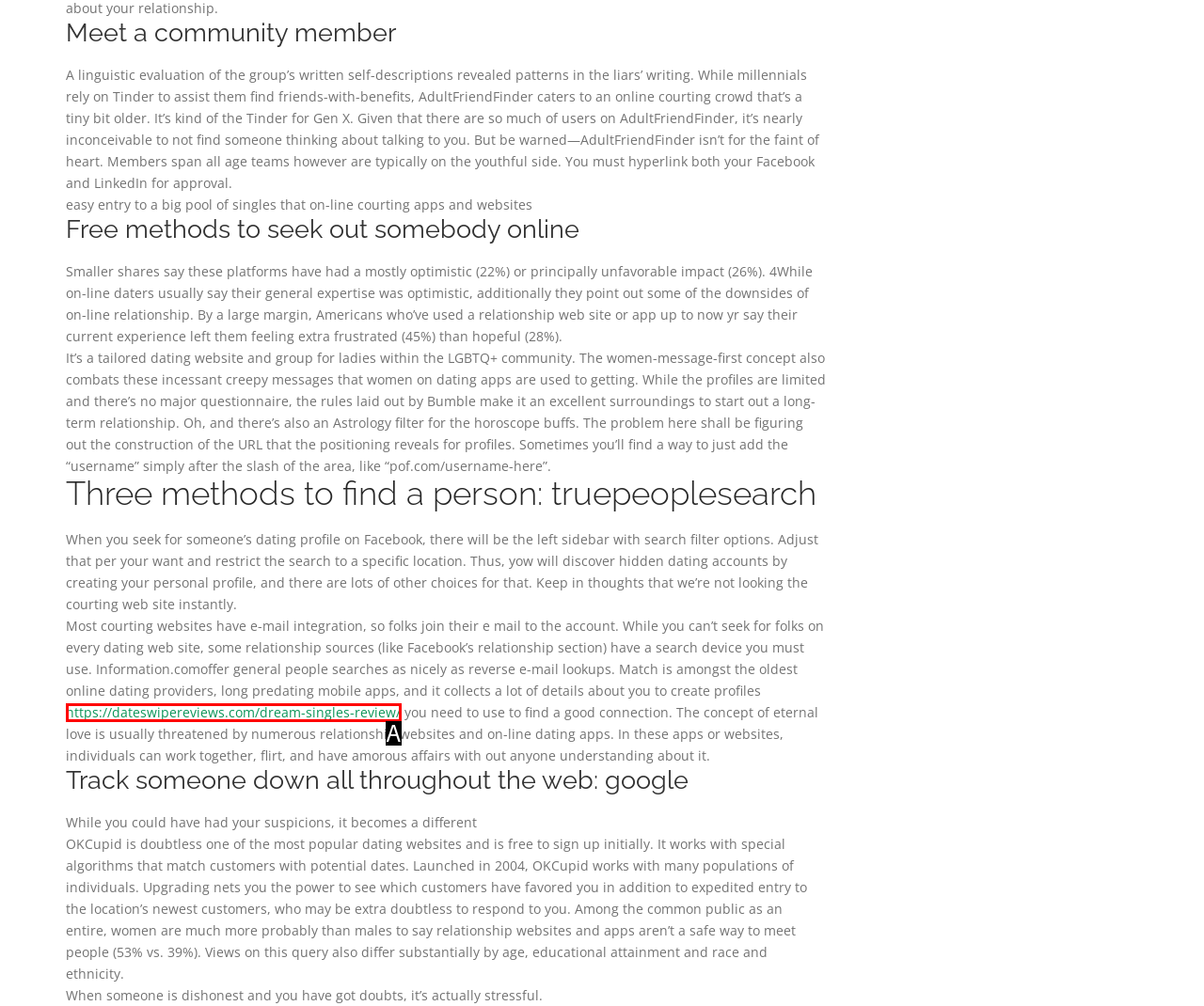Using the description: https://dateswipereviews.com/dream-singles-review/, find the best-matching HTML element. Indicate your answer with the letter of the chosen option.

A